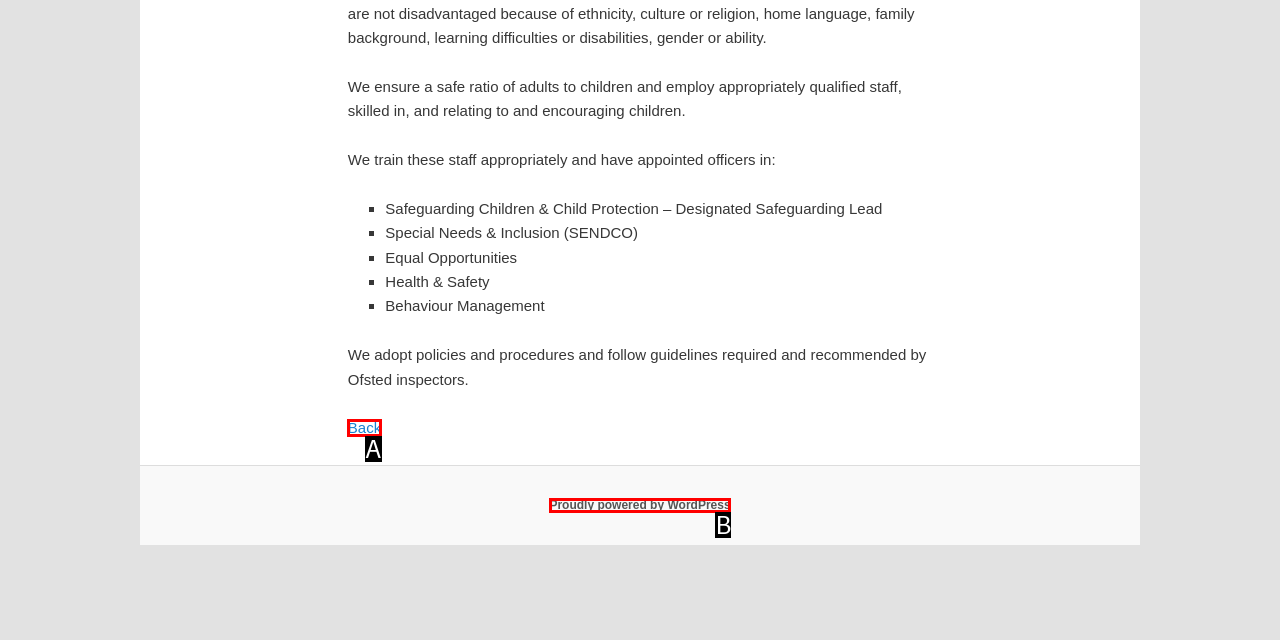Point out the option that best suits the description: Proudly powered by WordPress
Indicate your answer with the letter of the selected choice.

B